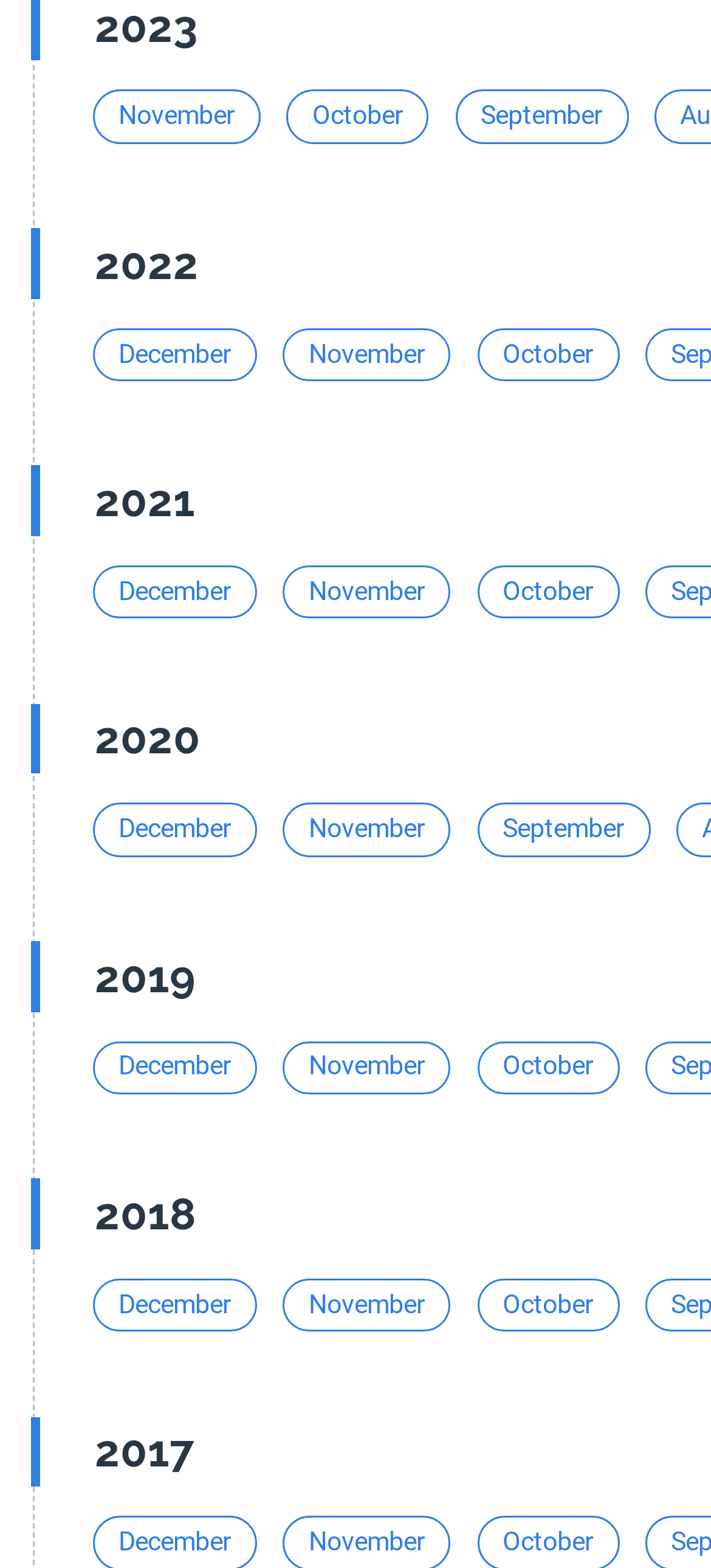Consider the image and give a detailed and elaborate answer to the question: 
How many months are listed for 2017?

I looked at the links under the 2017 year label and counted the number of months listed, which are December, November, and October, so there are 3 months listed for 2017.